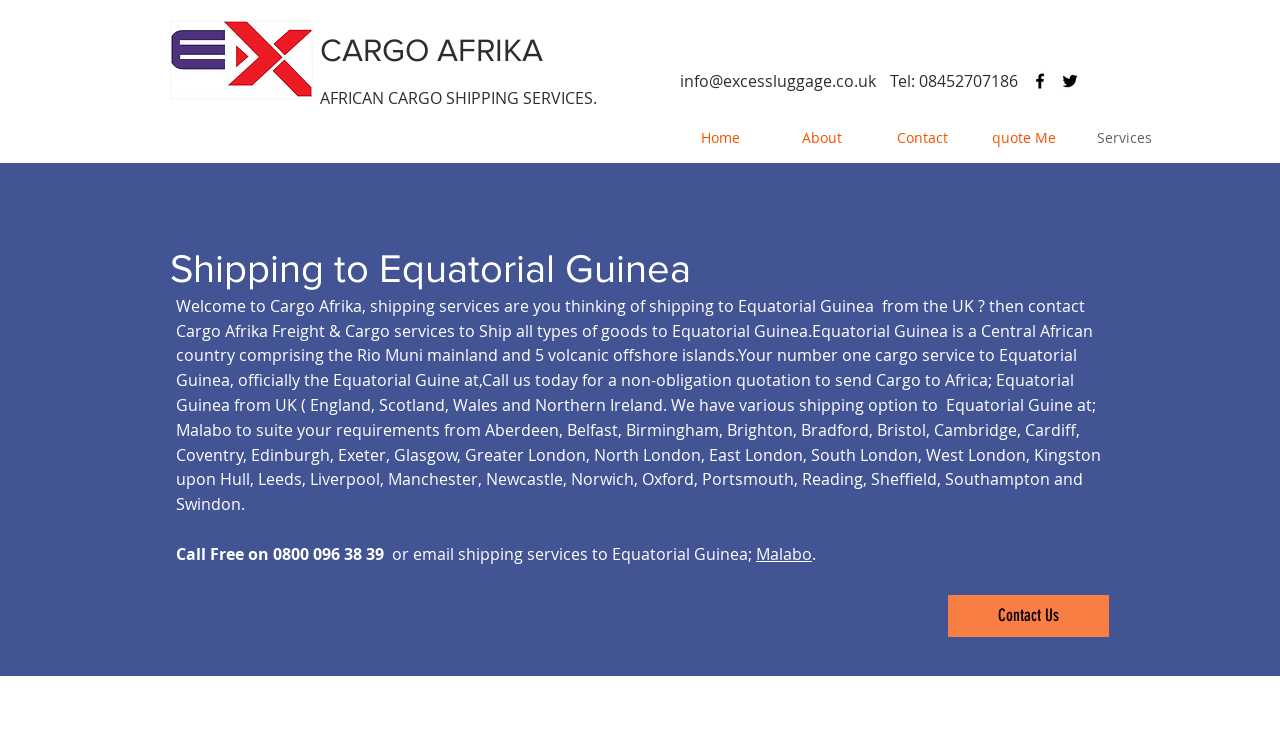What is the contact email?
Using the information from the image, answer the question thoroughly.

The contact email is obtained from the link element 'info@excessluggage.co.uk' with bounding box coordinates [0.531, 0.096, 0.684, 0.126]. This element is a link with a email address, indicating that it is the contact email.